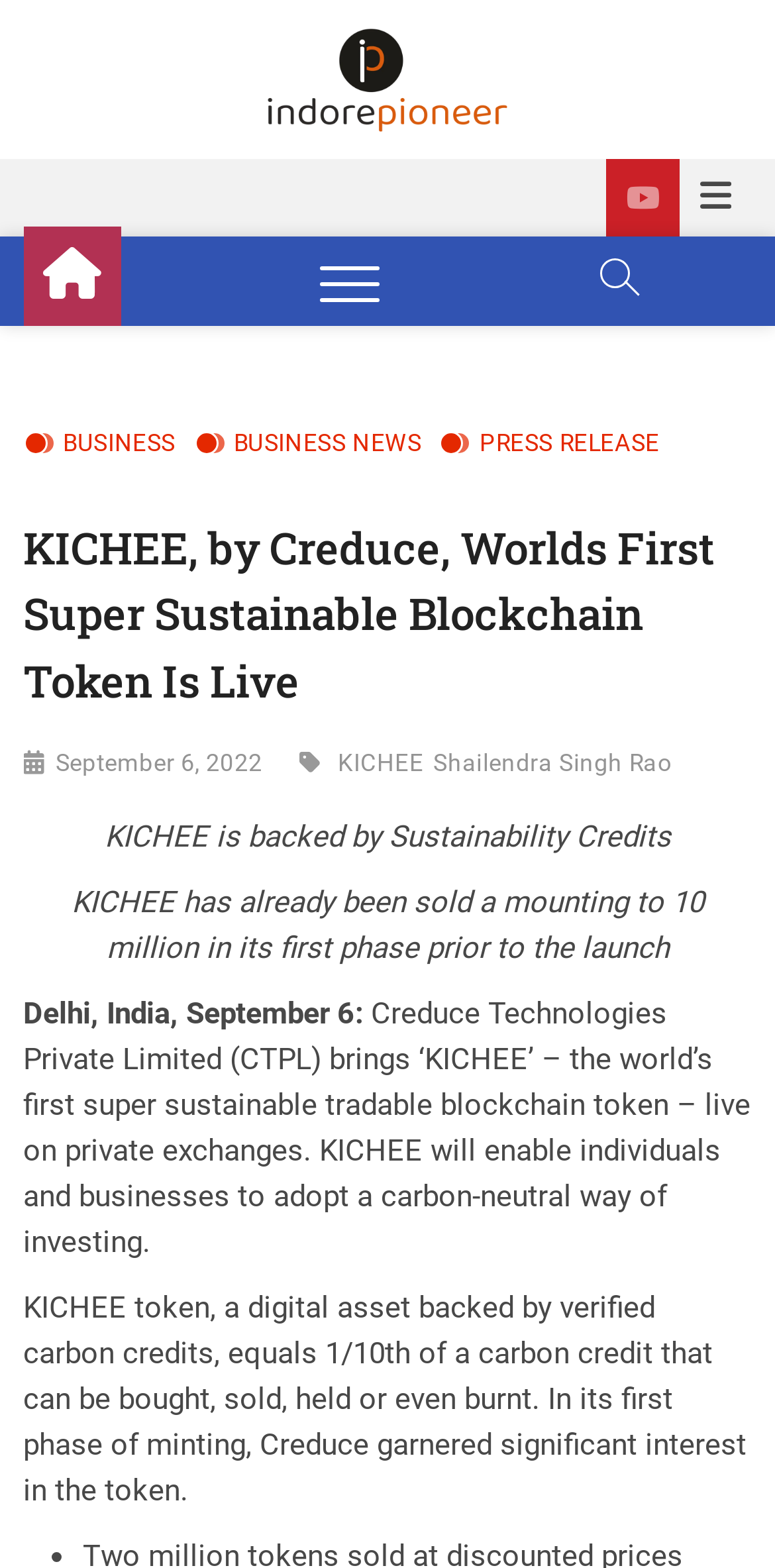Respond to the question below with a concise word or phrase:
Who is the author of the article?

Shailendra Singh Rao